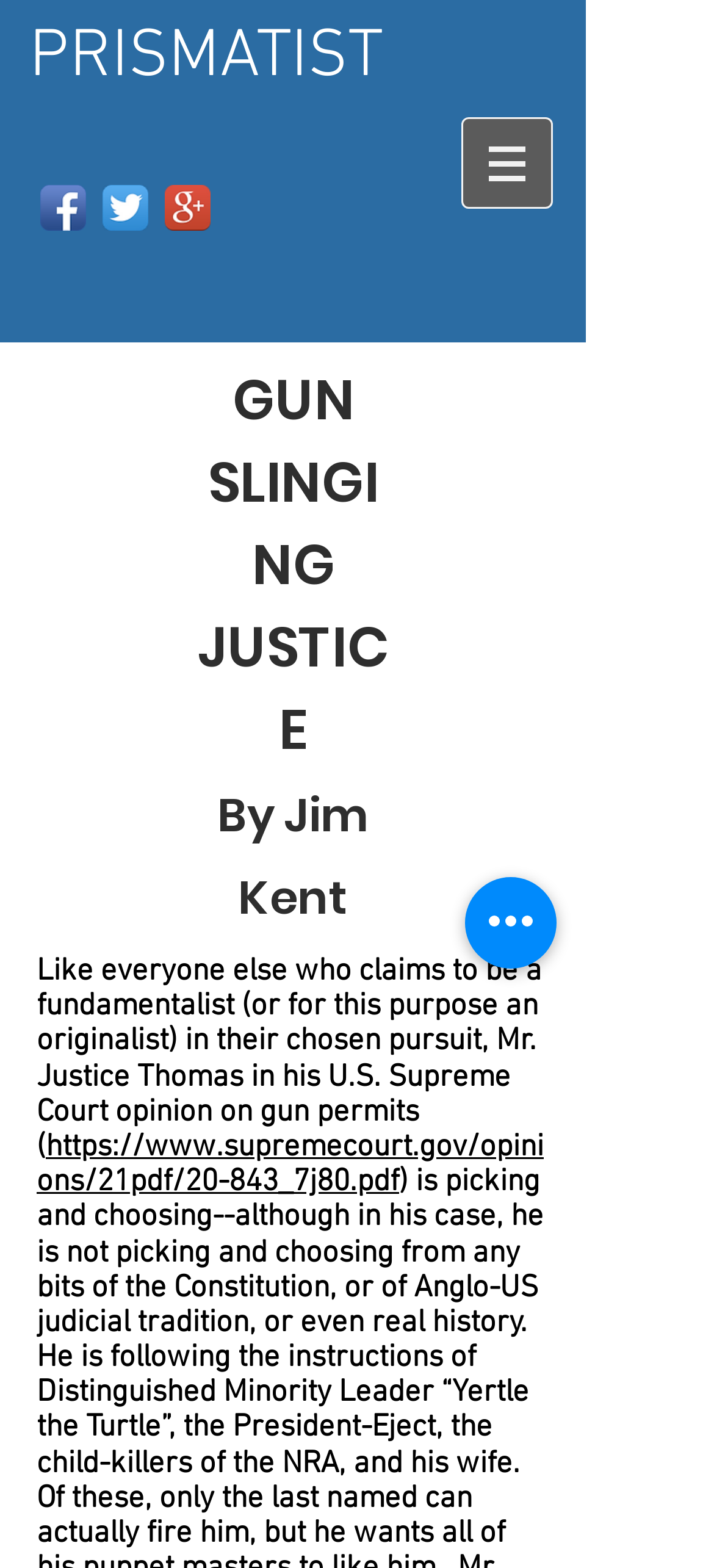Provide the bounding box coordinates of the UI element this sentence describes: "https://www.supremecourt.gov/opinions/21pdf/20-843_7j80.pdf".

[0.051, 0.72, 0.762, 0.766]